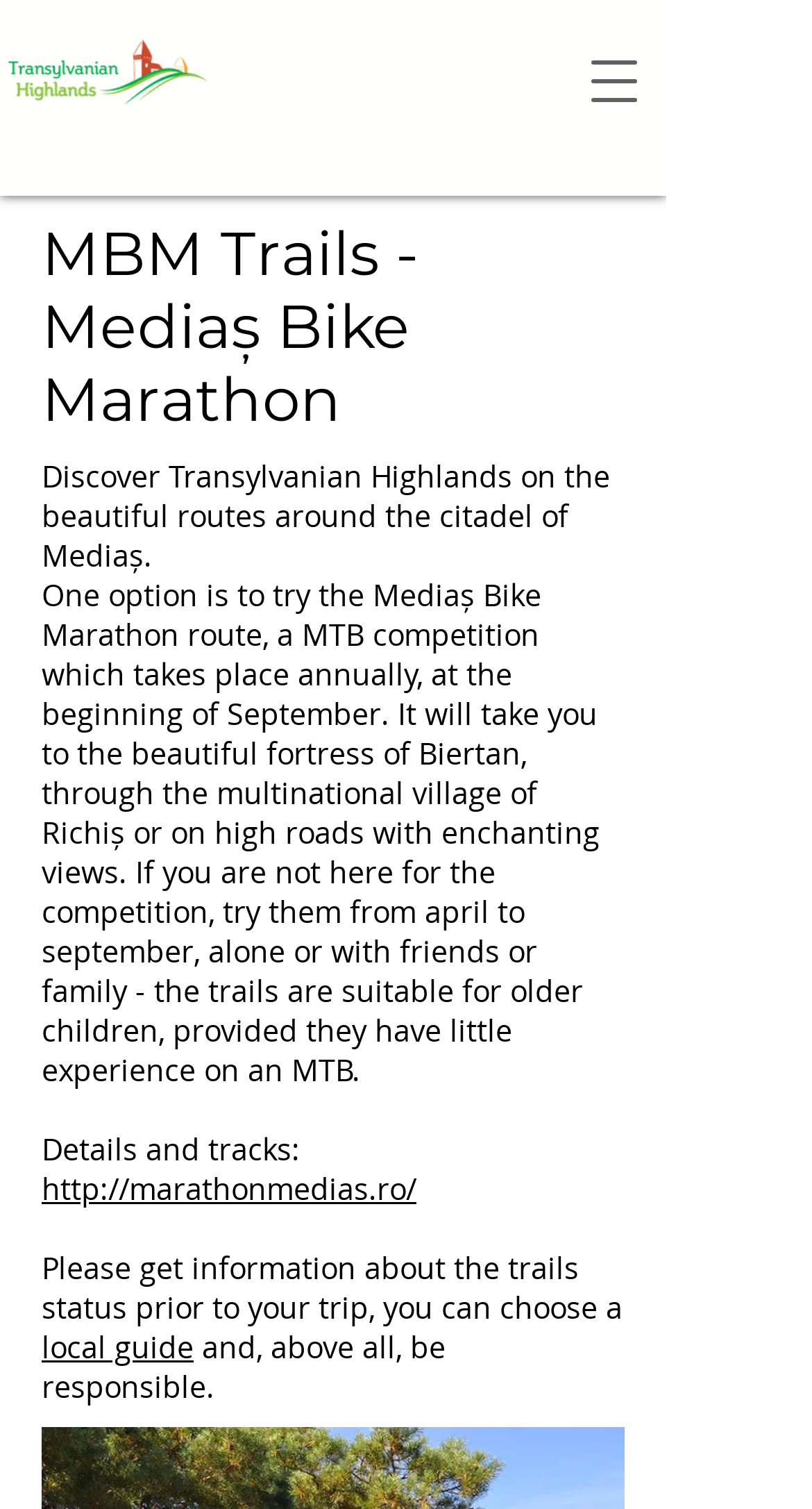How many pages are there in the website?
Please respond to the question with a detailed and thorough explanation.

The text '1/5' at the bottom of the webpage suggests that there are at least 5 pages in the website, and the user is currently on the first page.